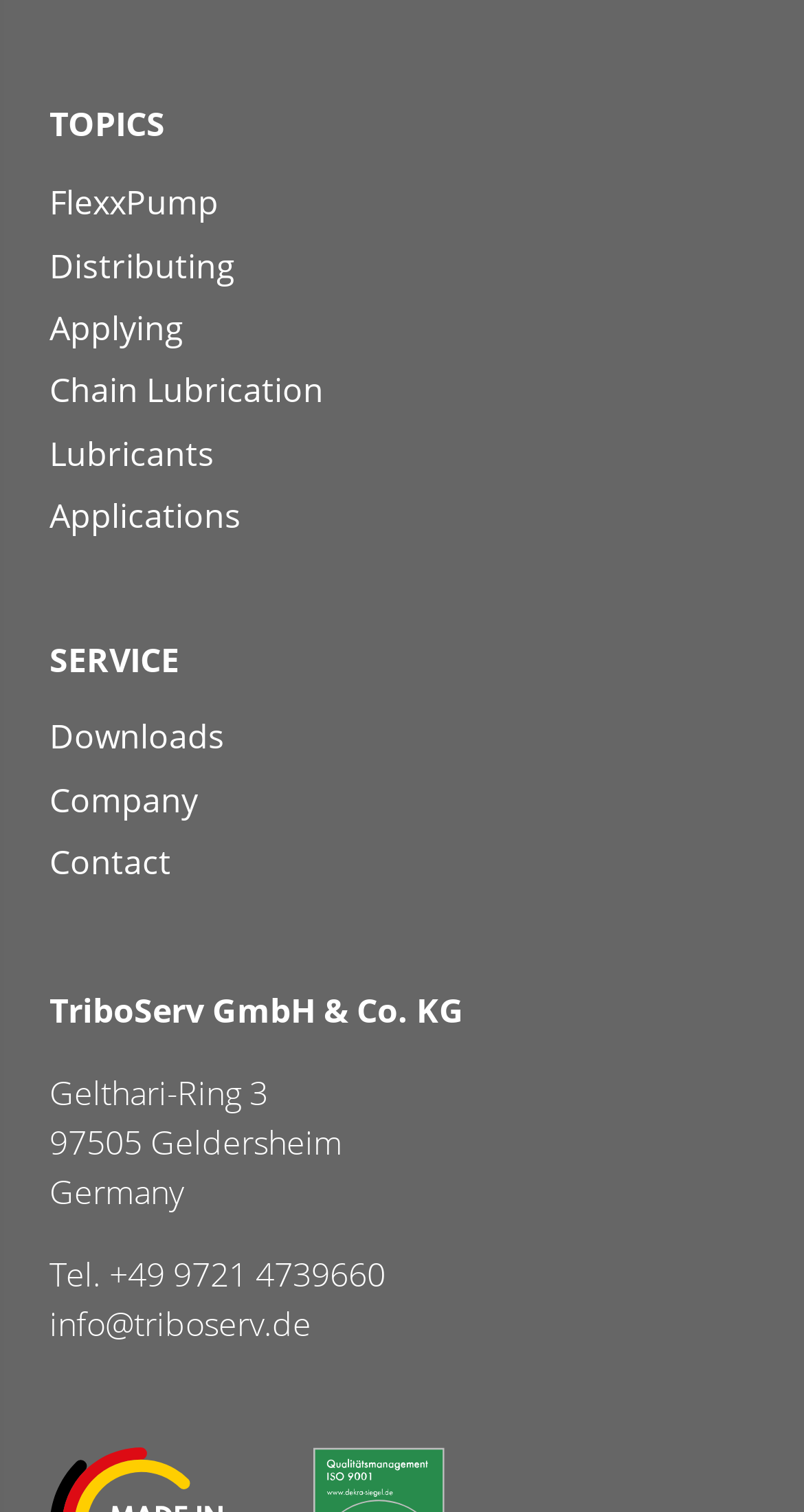Based on the element description: "info@triboserv.de", identify the UI element and provide its bounding box coordinates. Use four float numbers between 0 and 1, [left, top, right, bottom].

[0.062, 0.86, 0.387, 0.89]